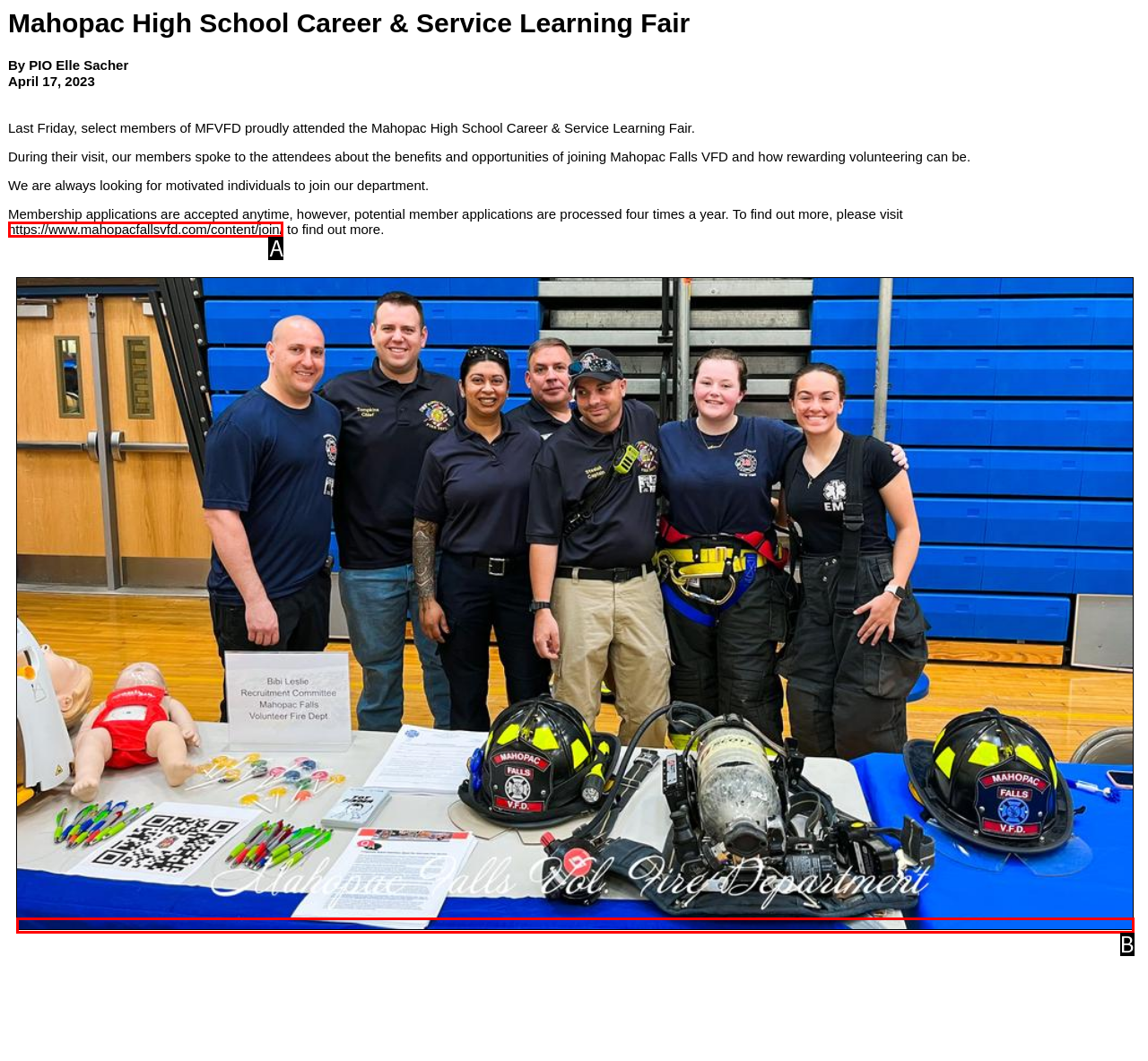Determine which option fits the element description: https://www.mahopacfallsvfd.com/content/join/
Answer with the option’s letter directly.

A